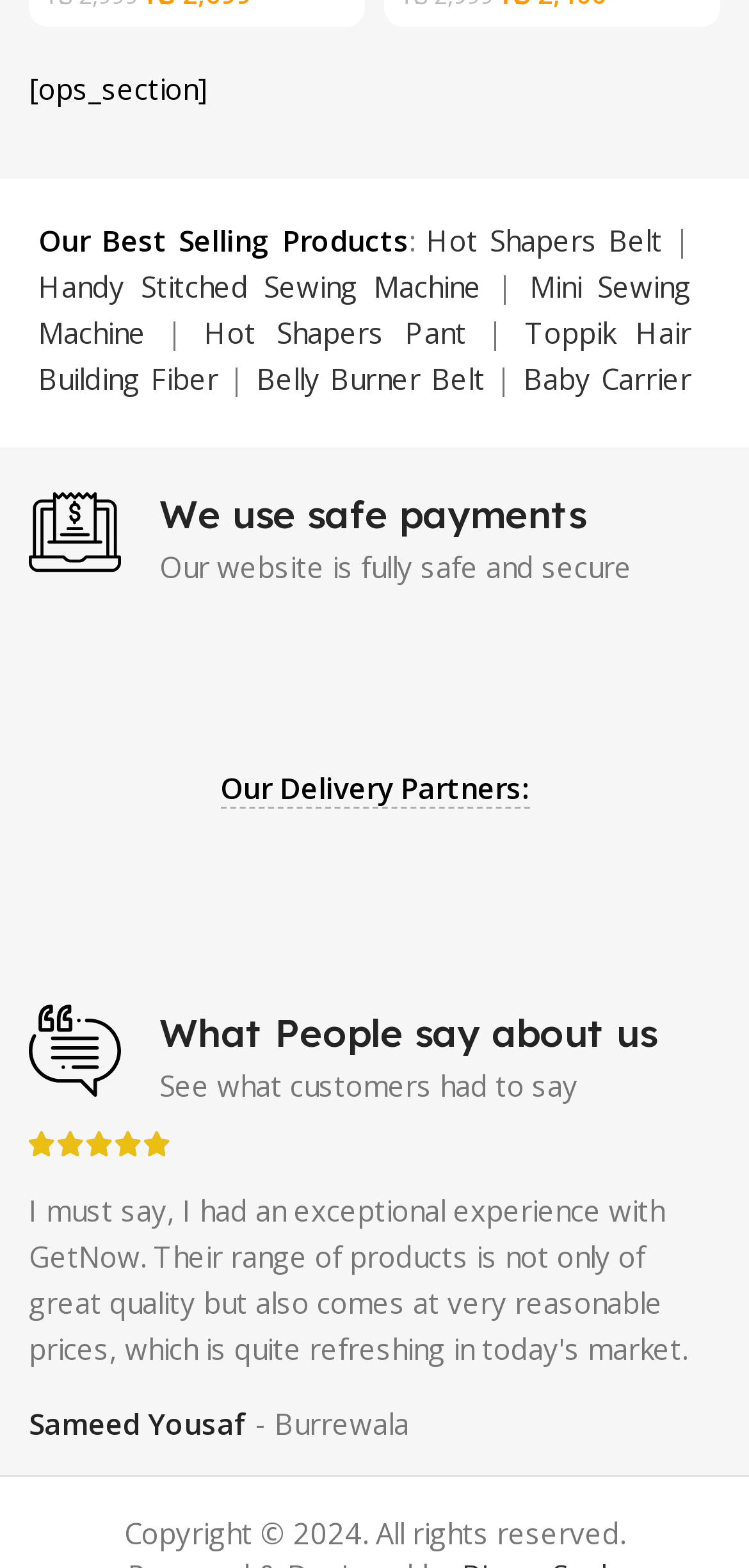Give a one-word or one-phrase response to the question: 
What is the category of the product 'Hot Shapers Belt'?

Fitness